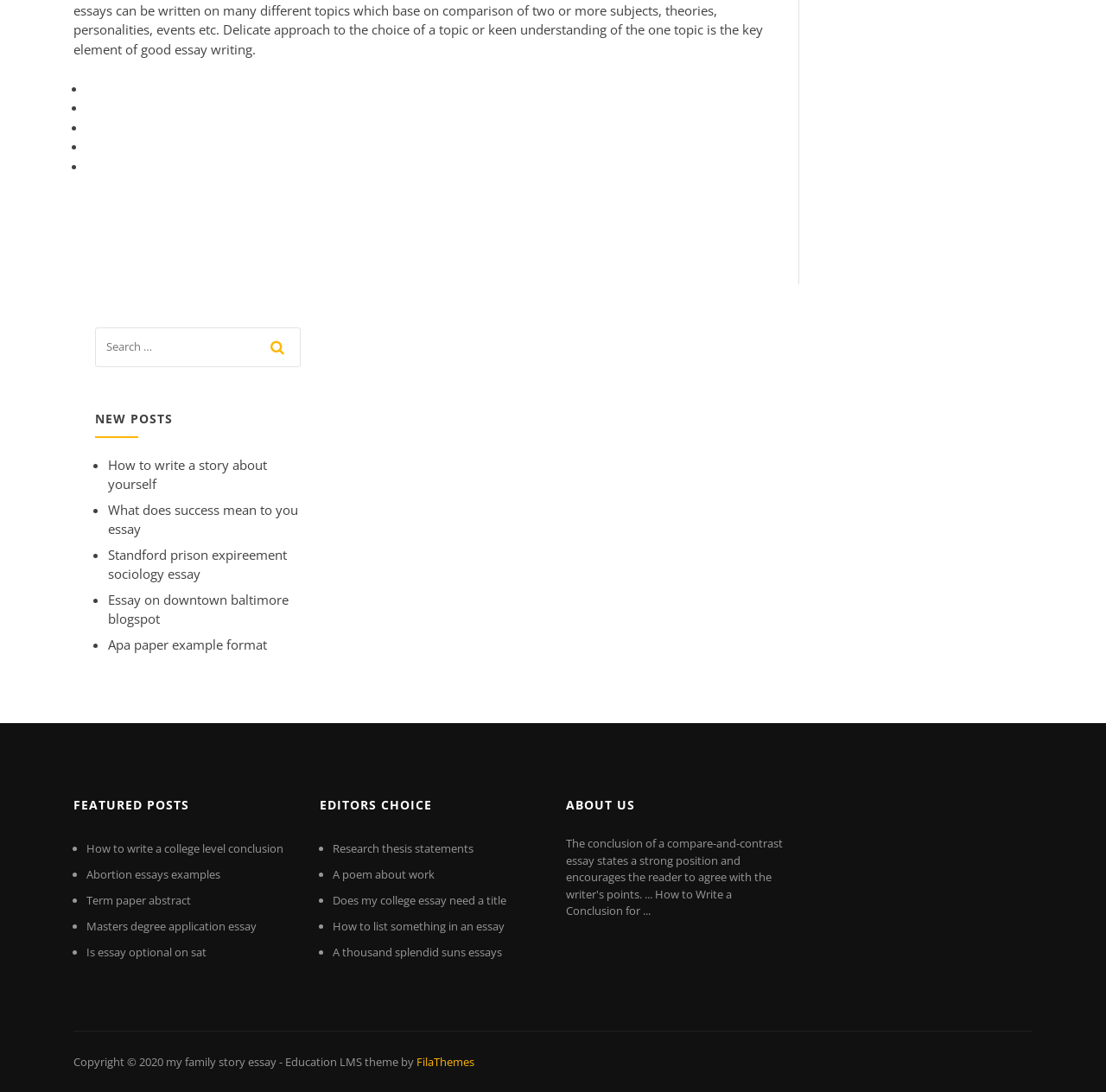Find the bounding box coordinates for the area you need to click to carry out the instruction: "Visit the 'ABOUT US' page". The coordinates should be four float numbers between 0 and 1, indicated as [left, top, right, bottom].

[0.512, 0.722, 0.711, 0.754]